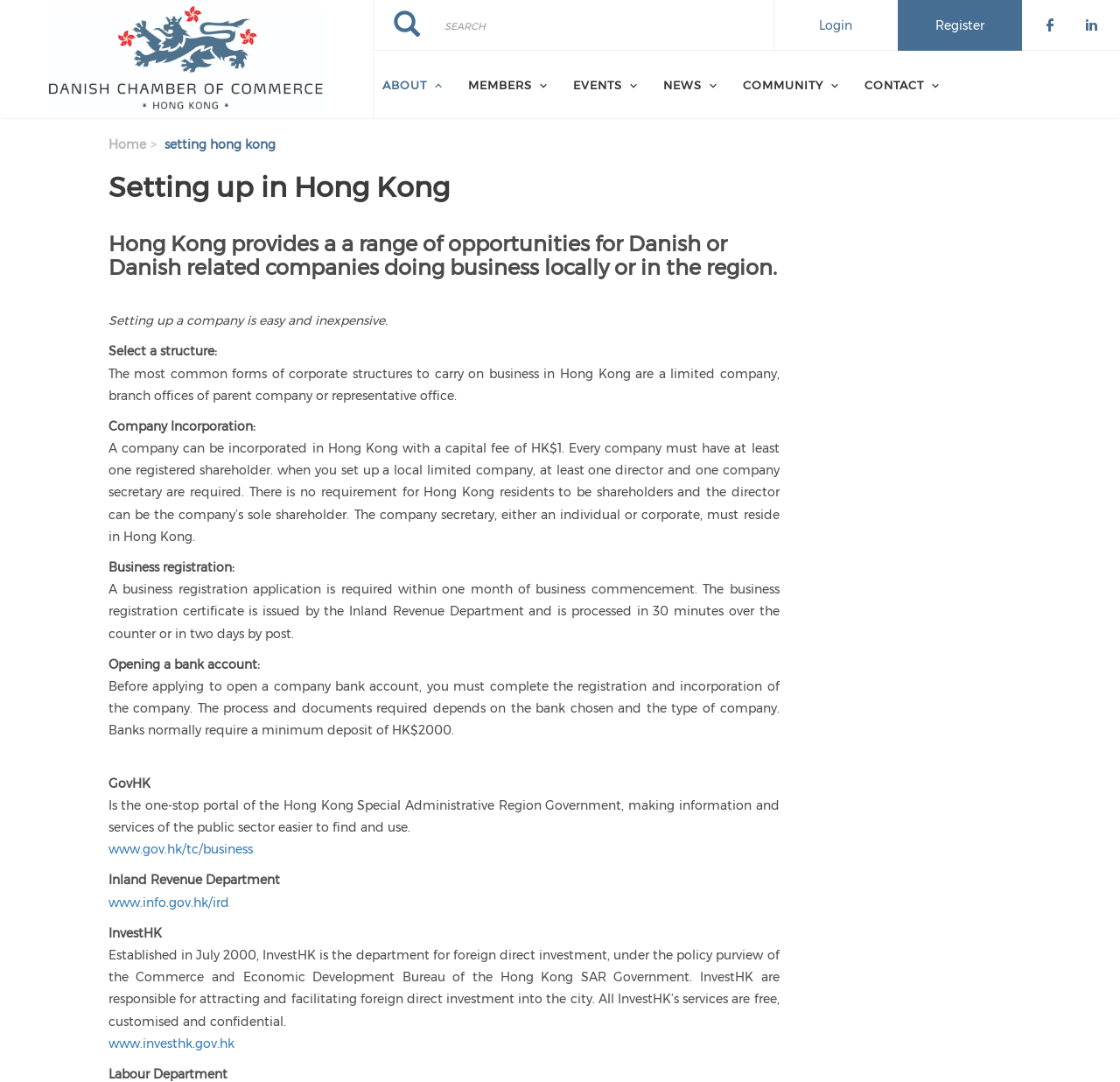Determine the bounding box coordinates for the region that must be clicked to execute the following instruction: "Search for something".

[0.333, 0.0, 0.69, 0.047]